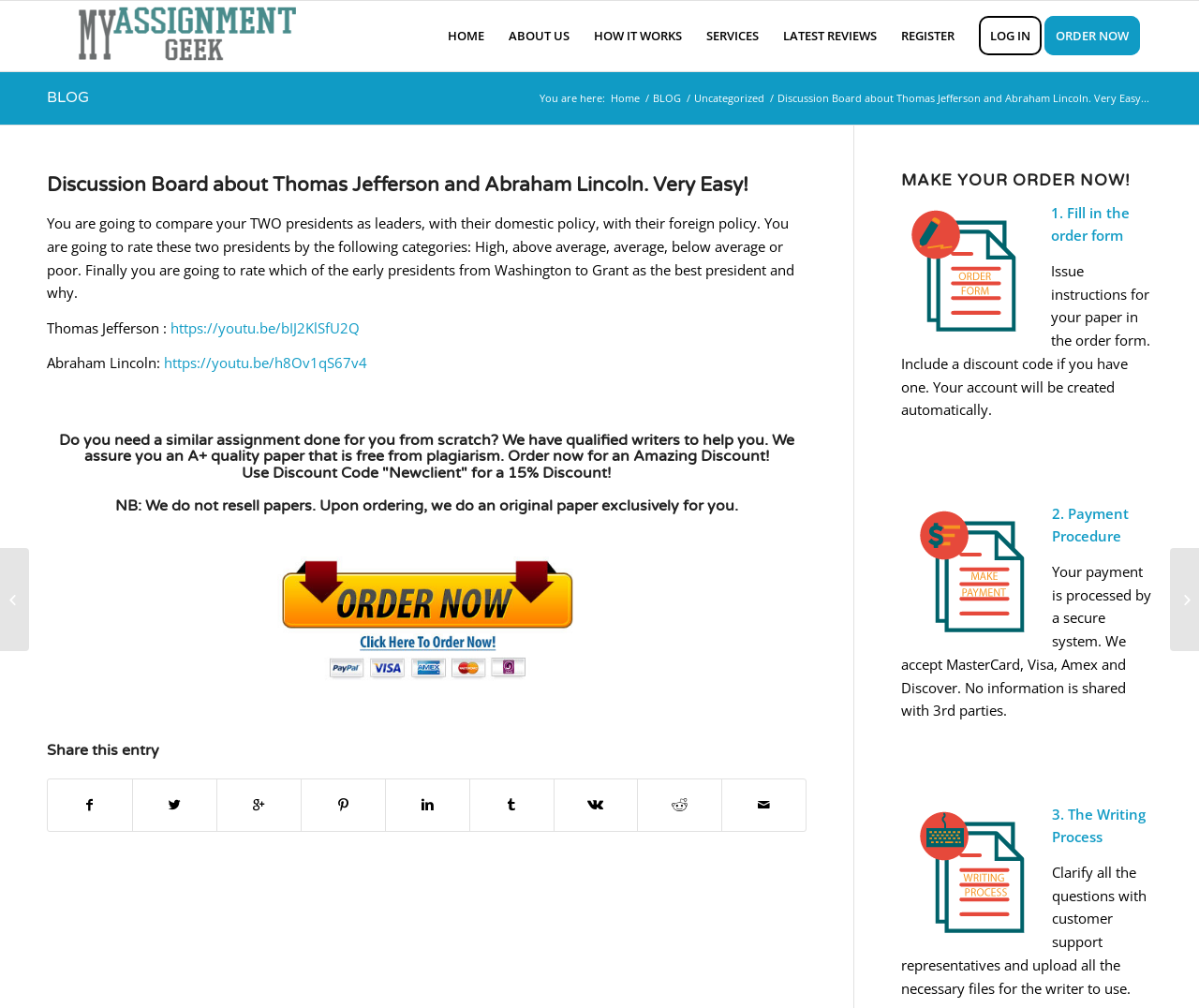Find the bounding box coordinates of the element you need to click on to perform this action: 'Click the 'REGISTER' link'. The coordinates should be represented by four float values between 0 and 1, in the format [left, top, right, bottom].

[0.741, 0.001, 0.806, 0.071]